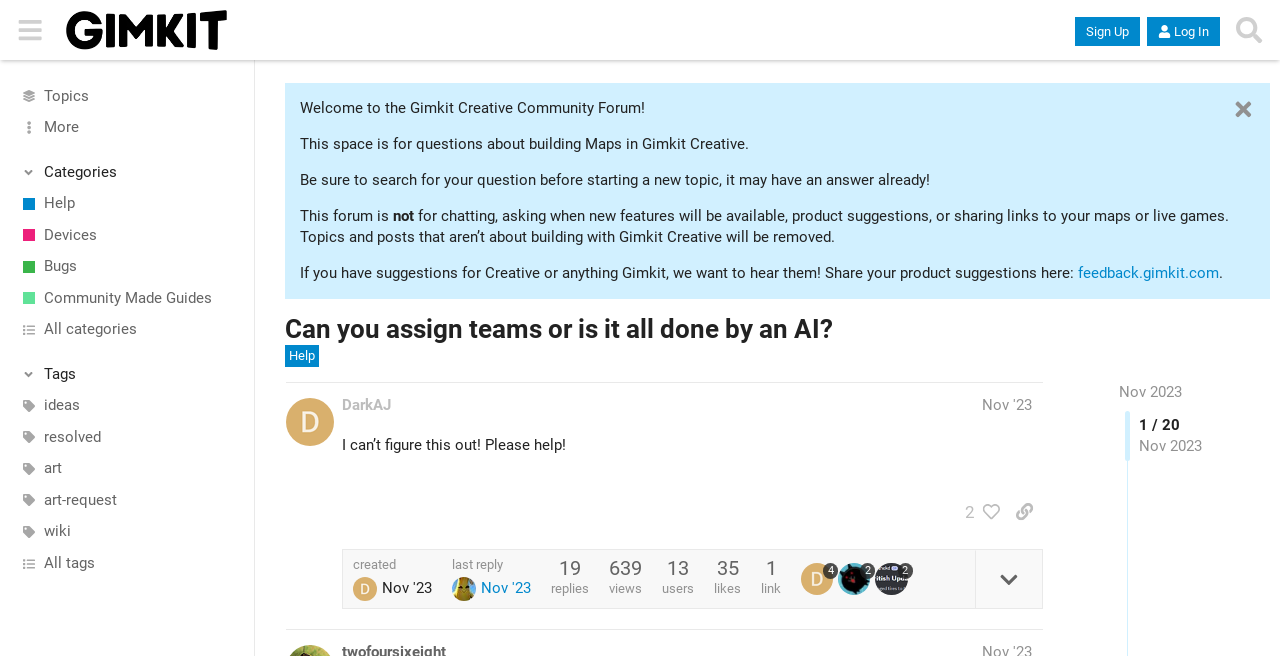How many people liked the post?
Based on the content of the image, thoroughly explain and answer the question.

I found the answer by looking at the button '2 people liked this post. Click to view' which is located below the post.